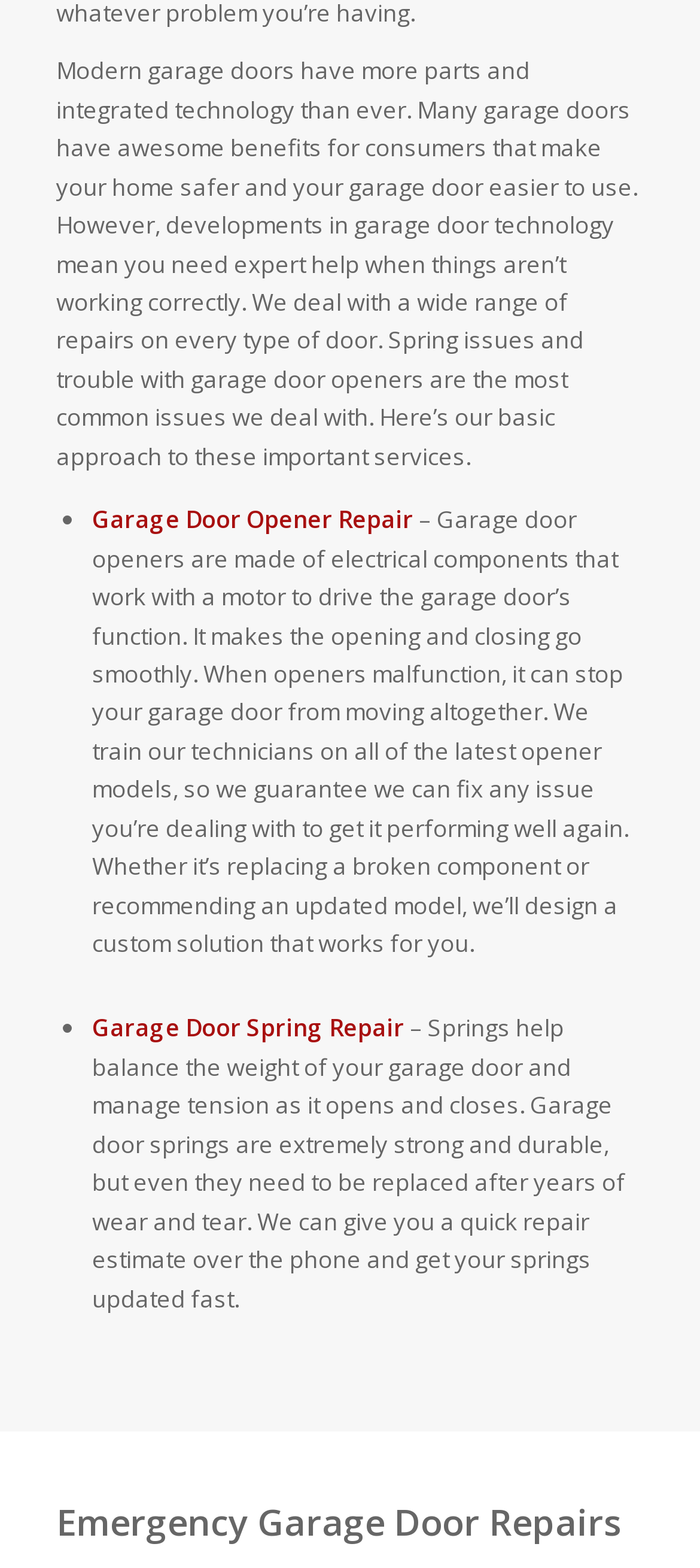What type of components make up garage door openers?
Use the image to answer the question with a single word or phrase.

Electrical components